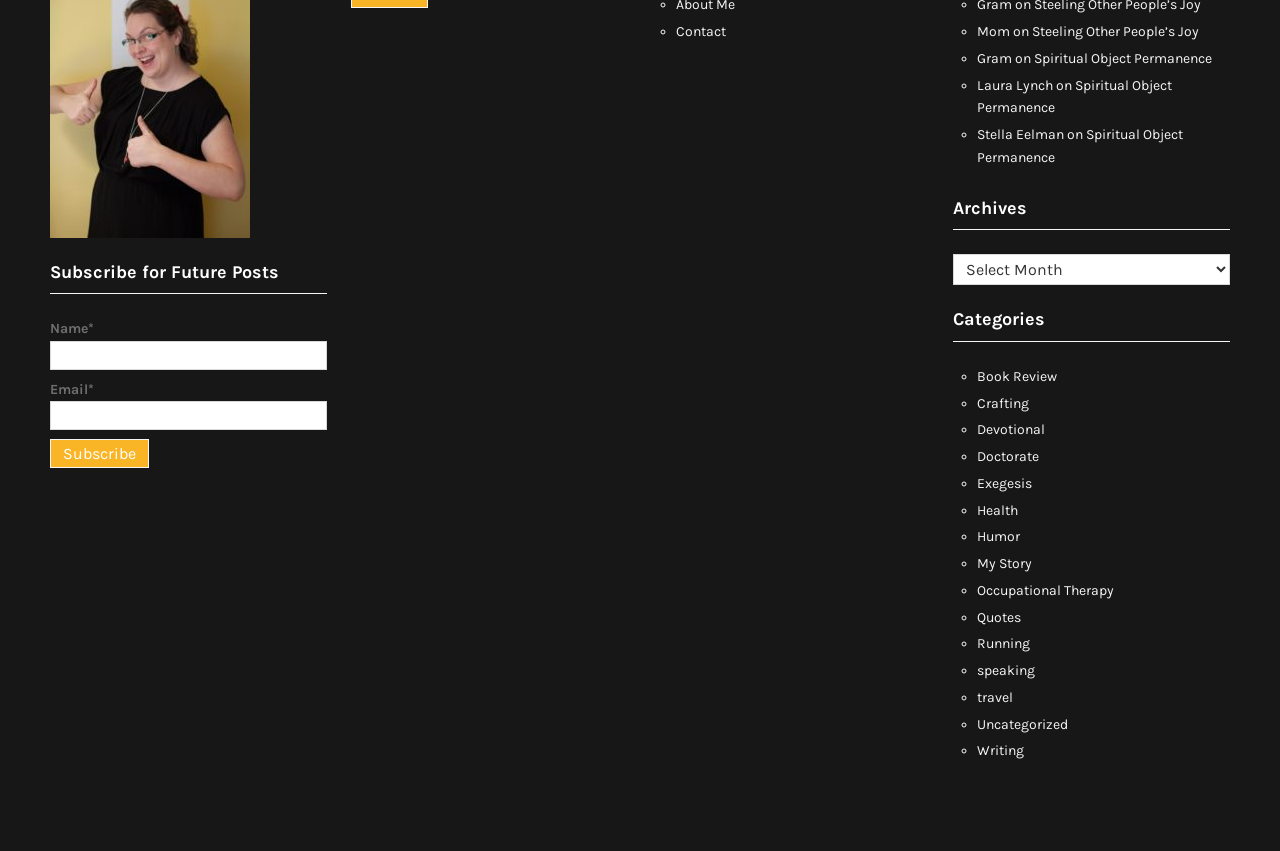Give a concise answer of one word or phrase to the question: 
What is the purpose of the 'Subscribe' button?

To subscribe for future posts